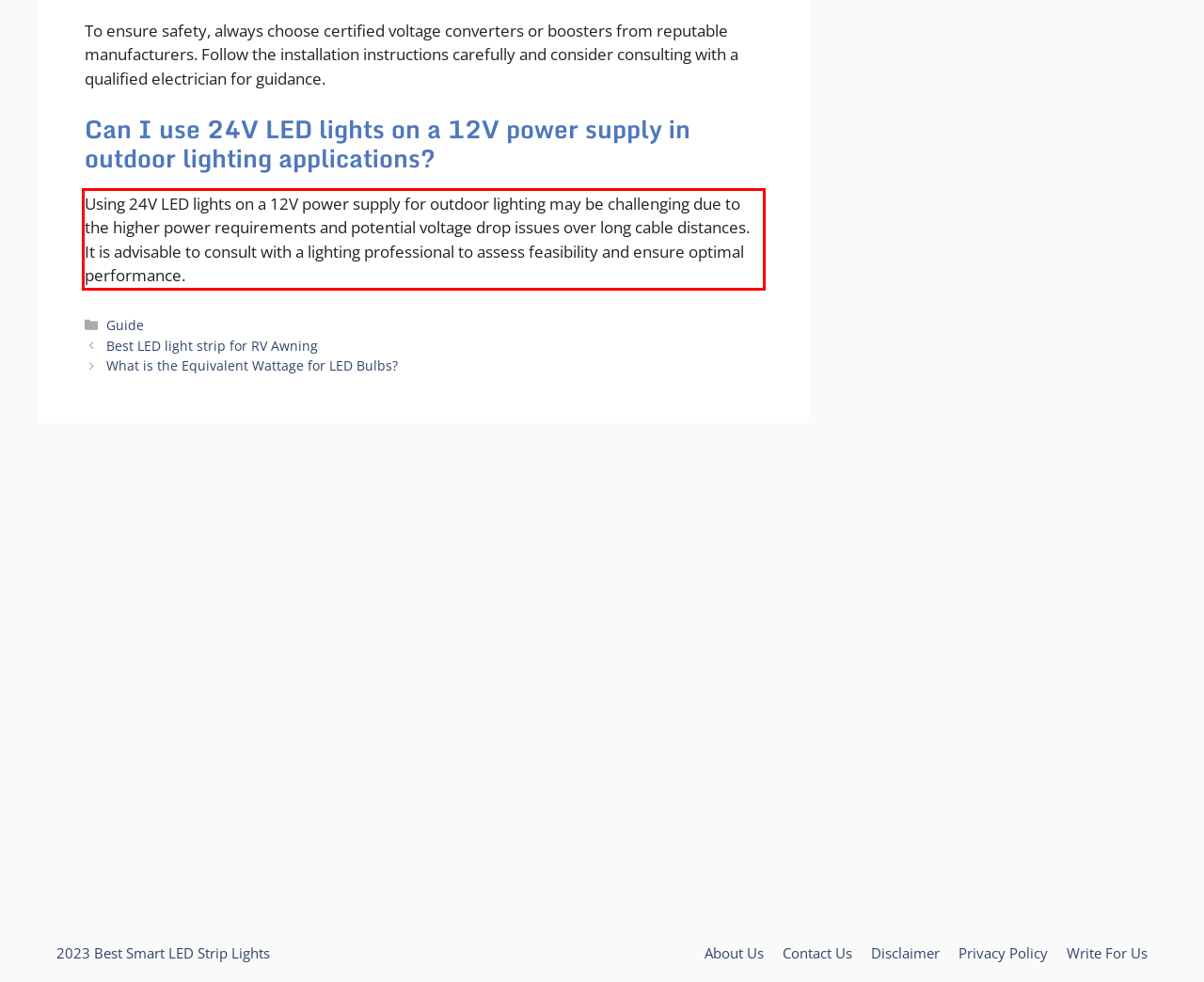Please perform OCR on the UI element surrounded by the red bounding box in the given webpage screenshot and extract its text content.

Using 24V LED lights on a 12V power supply for outdoor lighting may be challenging due to the higher power requirements and potential voltage drop issues over long cable distances. It is advisable to consult with a lighting professional to assess feasibility and ensure optimal performance.